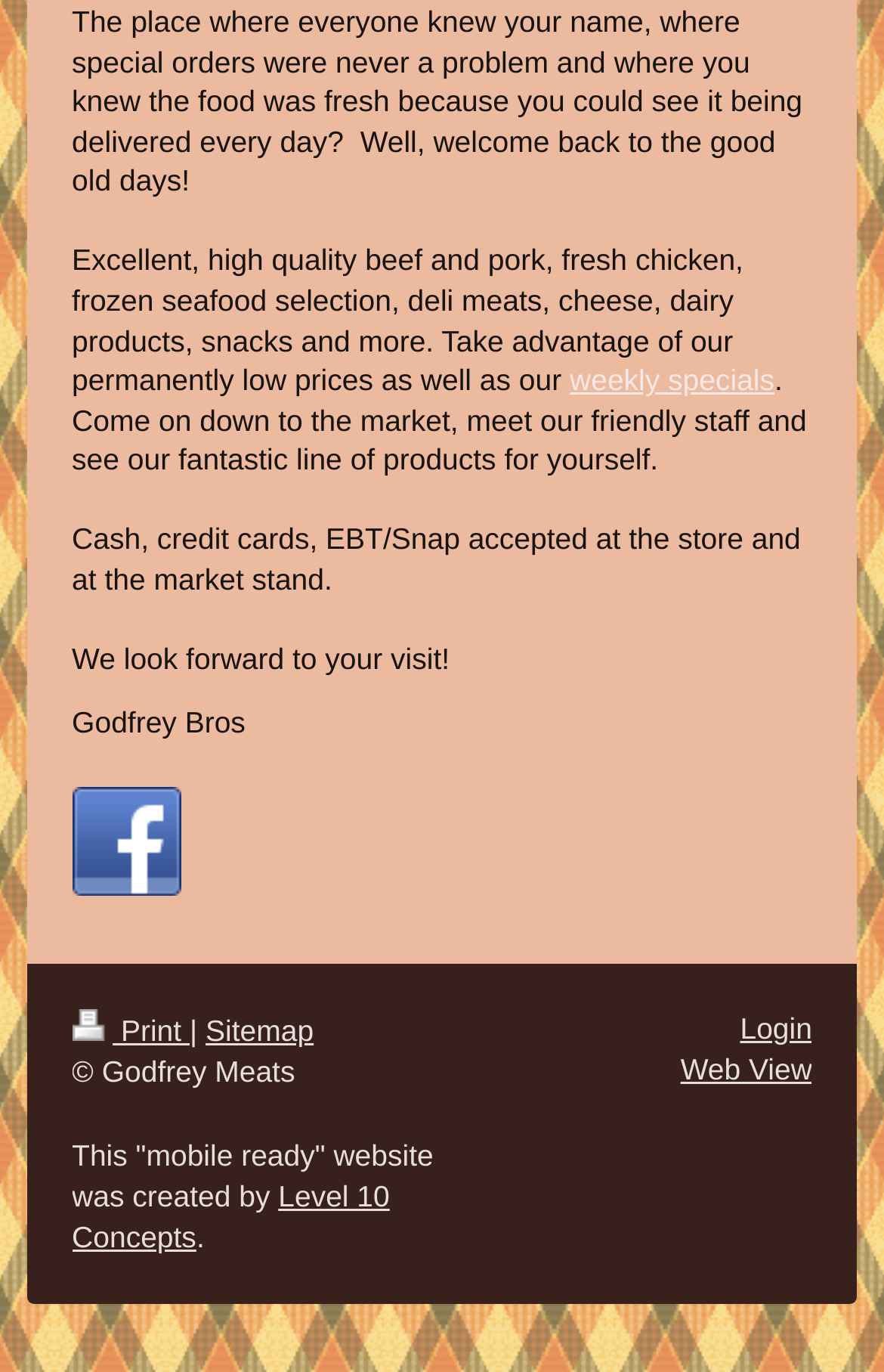Is there a login feature on the webpage?
Provide a detailed answer to the question using information from the image.

The presence of a 'Login' link on the webpage, located at coordinates [0.837, 0.737, 0.919, 0.762], suggests that users can log in to the website.